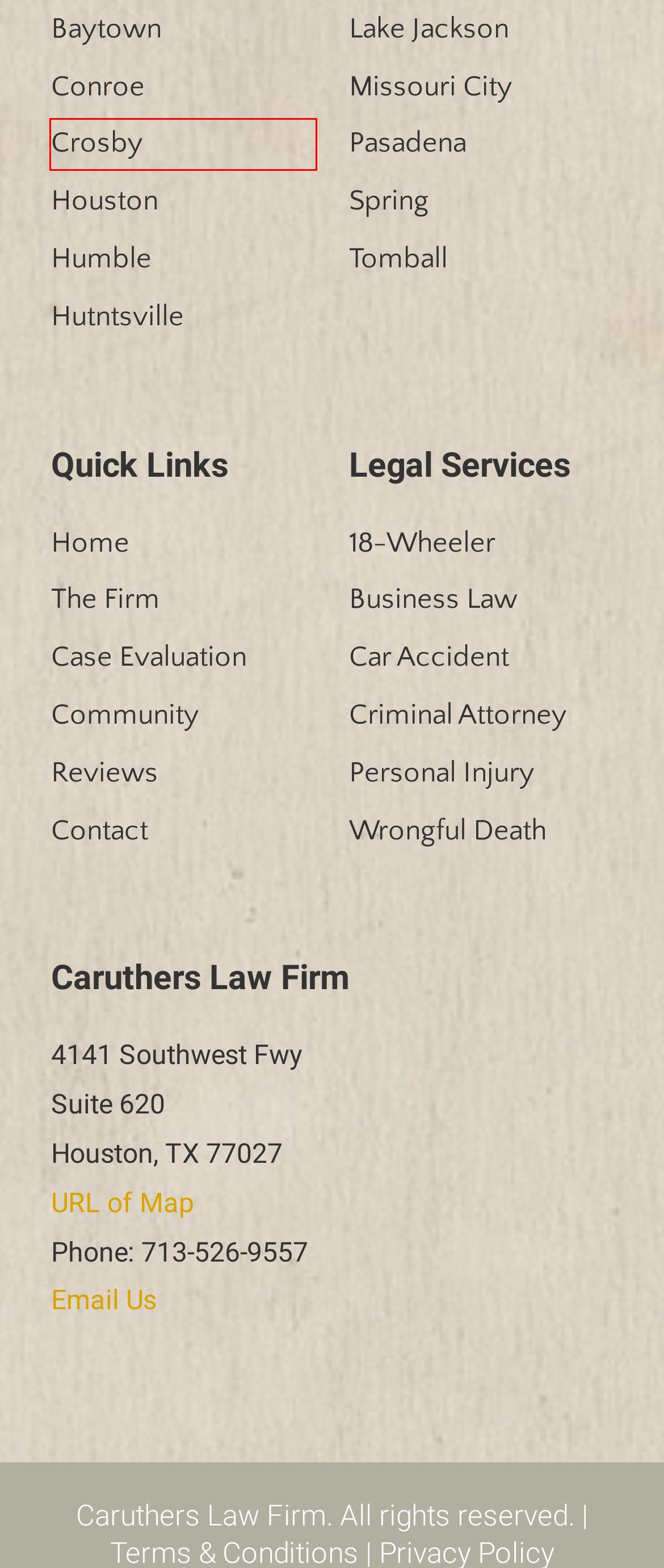You are provided a screenshot of a webpage featuring a red bounding box around a UI element. Choose the webpage description that most accurately represents the new webpage after clicking the element within the red bounding box. Here are the candidates:
A. African American Attorneys in Houston | Caruthers Law Firm
B. Houston Personal Injury Attorney | Houston Accident Lawyer
C. Tomball TX Personal Injury Attorney | Lawyer in Tomball TX
D. Lake Jackson TX Personal Injury Attorney | Lawyer in Lake Jackson TX
E. Houston Wrongful Death Attorney | Wrongful Death Lawyer
F. Crosby TX Personal Injury Attorney | Lawyer in Crosby TX
G. Huntsville TX Personal Injury Attorney | Lawyer in Huntsville TX
H. Case Evaluation | Beverly R Caruthers Law Office

F